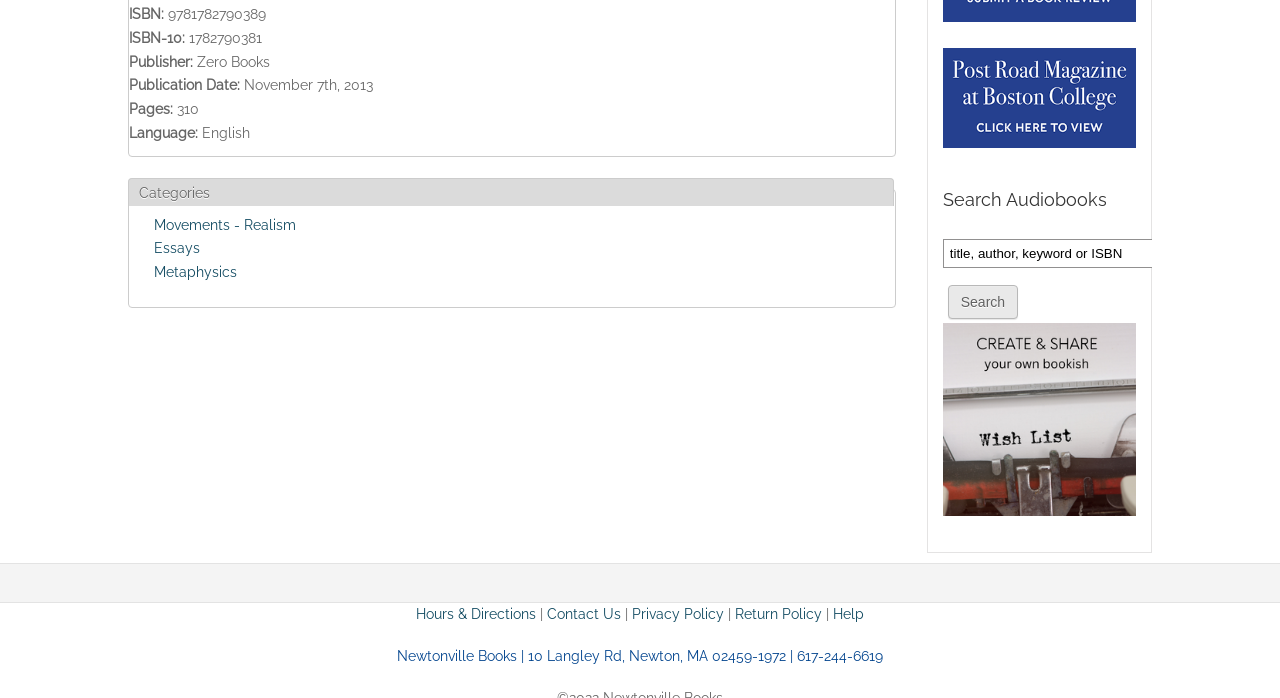Please indicate the bounding box coordinates for the clickable area to complete the following task: "Click on the Search button". The coordinates should be specified as four float numbers between 0 and 1, i.e., [left, top, right, bottom].

[0.74, 0.408, 0.795, 0.457]